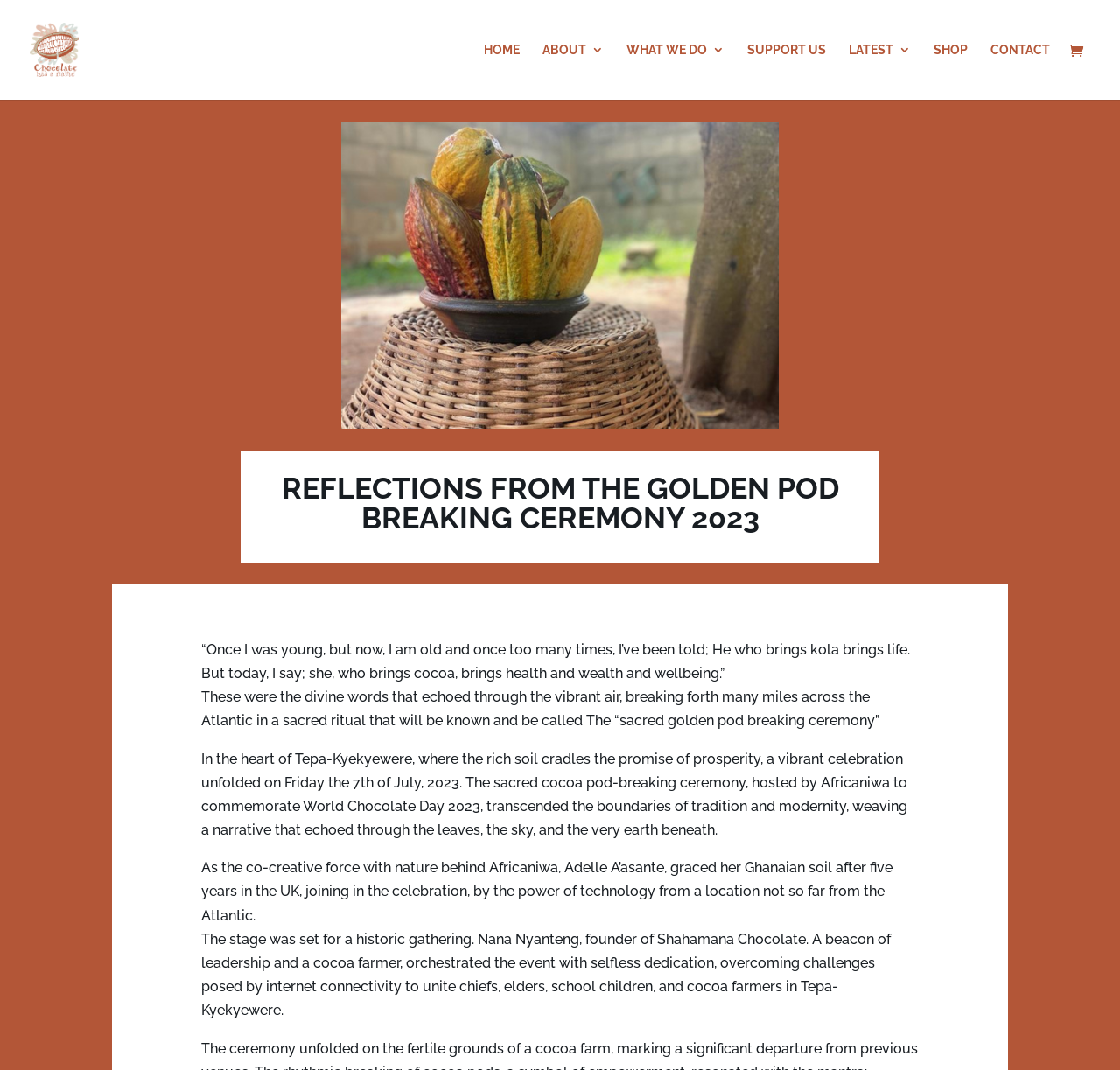Find and indicate the bounding box coordinates of the region you should select to follow the given instruction: "Contact the website owner".

[0.884, 0.041, 0.938, 0.093]